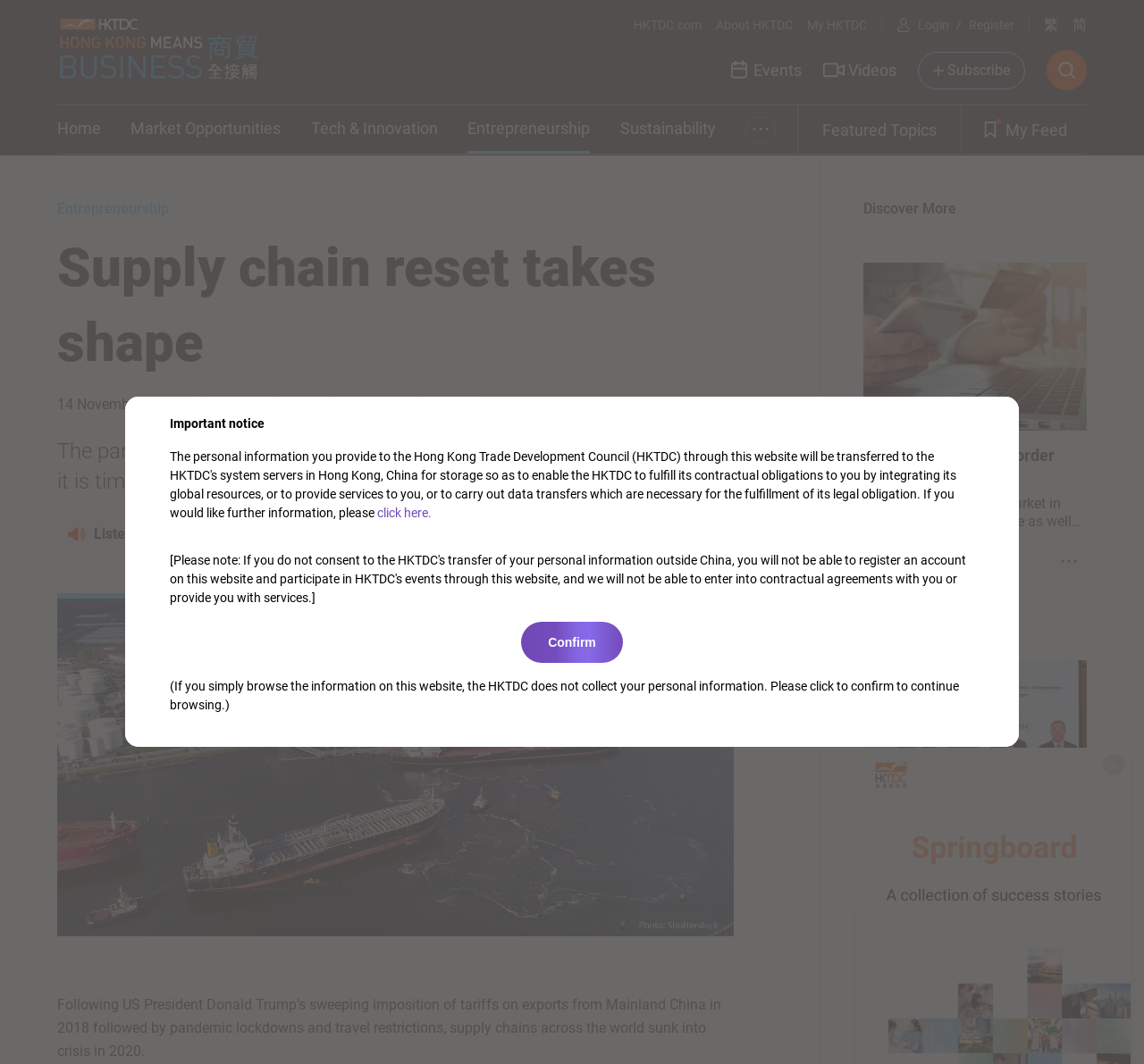Locate the bounding box coordinates of the clickable area needed to fulfill the instruction: "Listen to the article".

[0.05, 0.487, 0.154, 0.517]